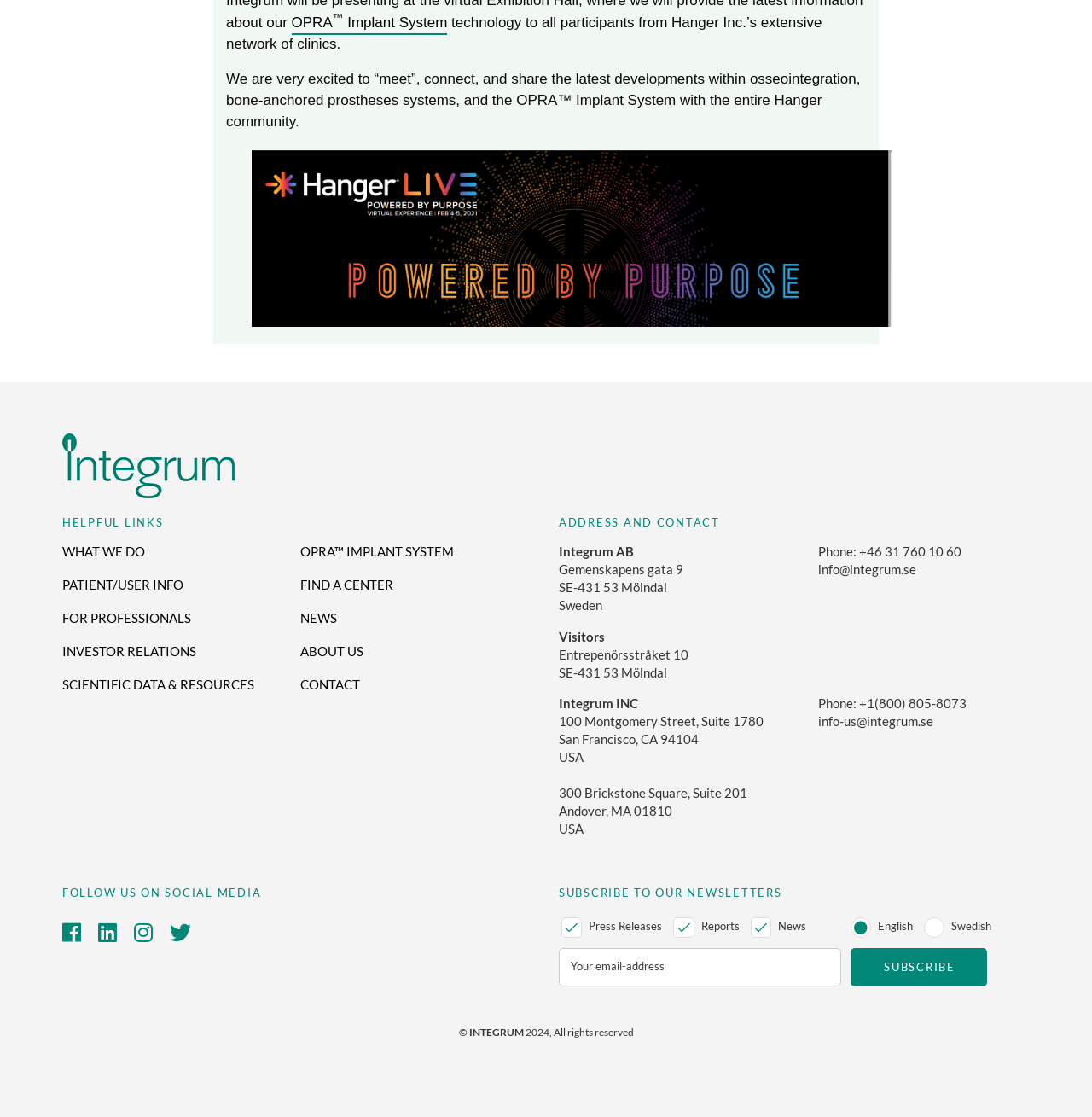Based on the element description: "info@integrum.se", identify the UI element and provide its bounding box coordinates. Use four float numbers between 0 and 1, [left, top, right, bottom].

[0.749, 0.503, 0.839, 0.519]